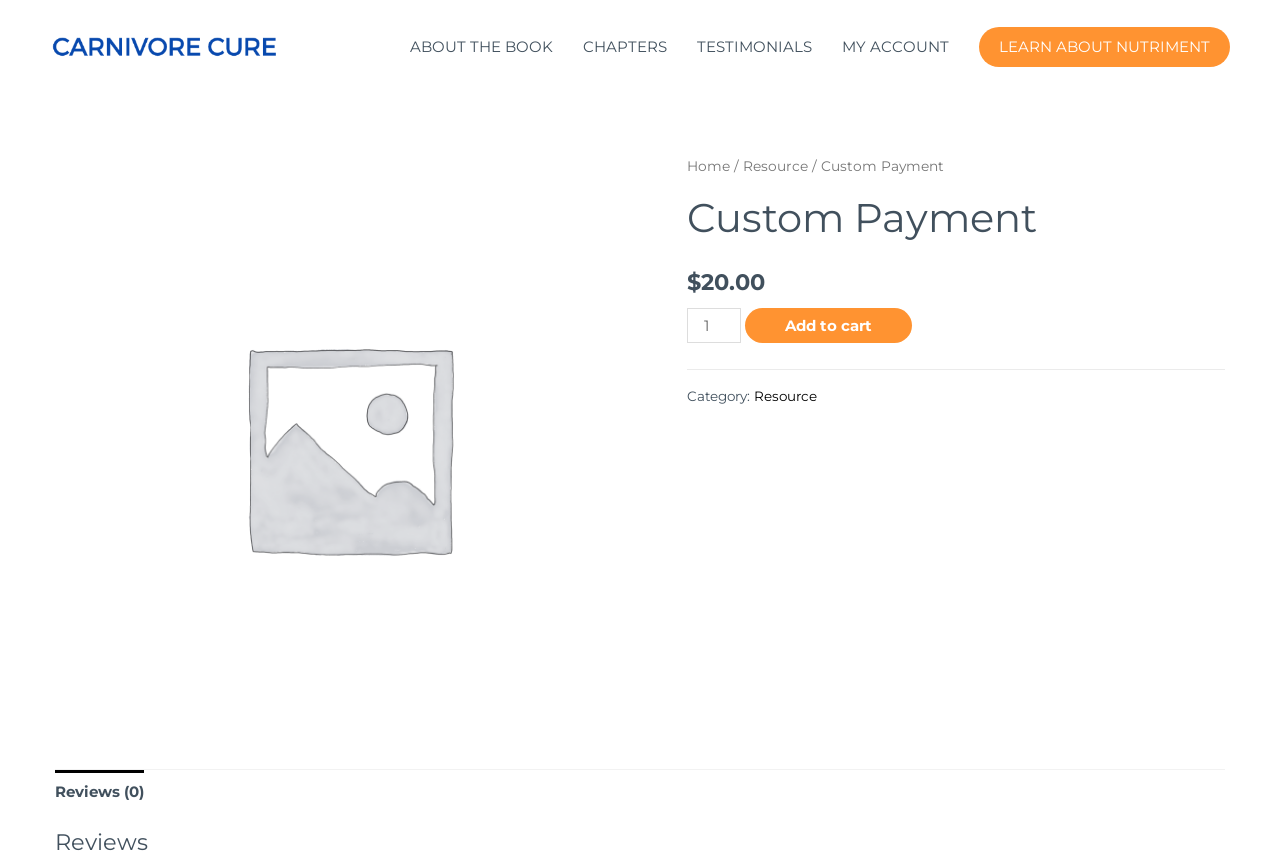Please find the bounding box coordinates of the element that must be clicked to perform the given instruction: "Increase the Custom Payment quantity". The coordinates should be four float numbers from 0 to 1, i.e., [left, top, right, bottom].

[0.537, 0.359, 0.579, 0.399]